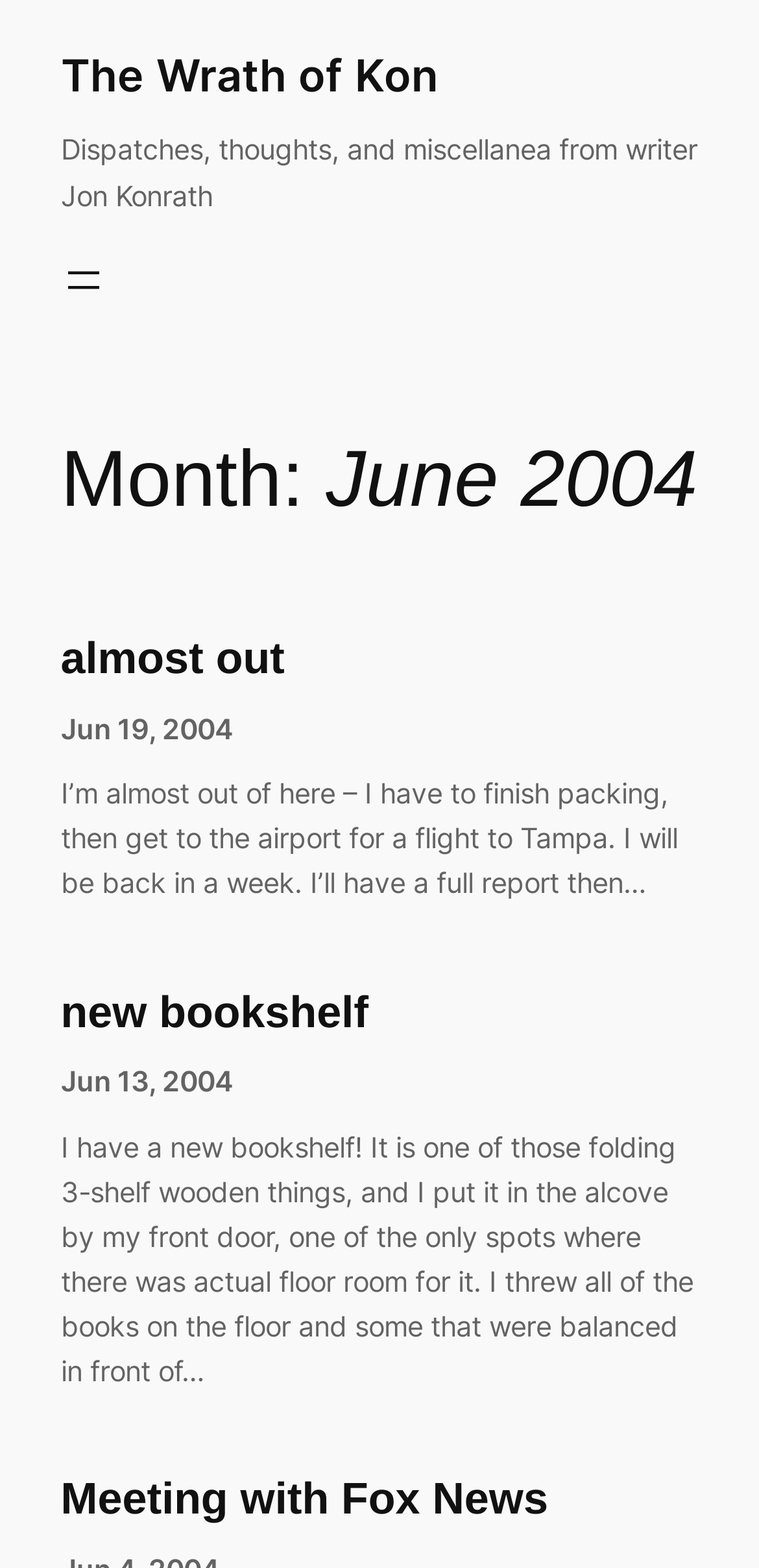Answer the question below in one word or phrase:
What is the author's name?

Jon Konrath